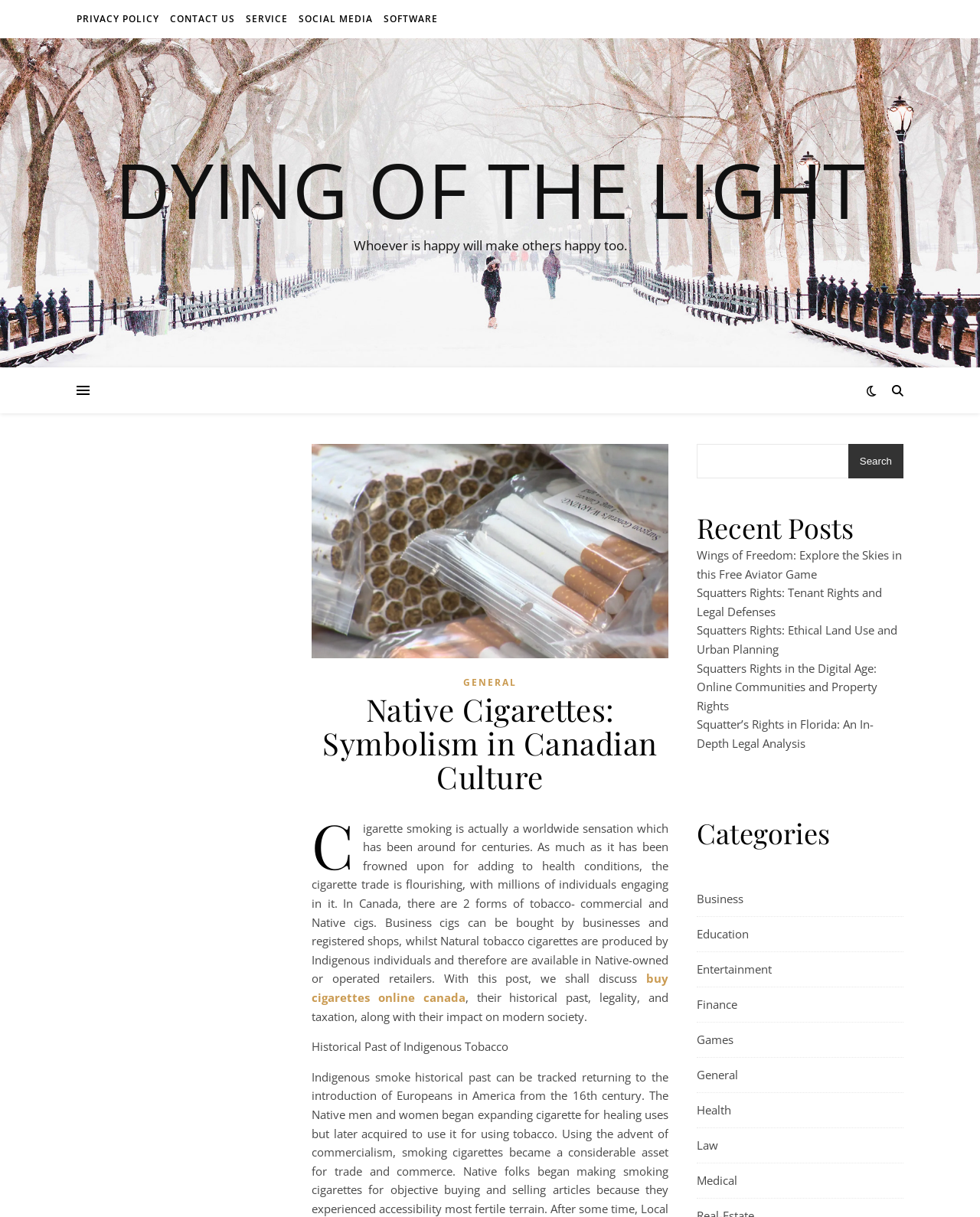Extract the primary heading text from the webpage.

Native Cigarettes: Symbolism in Canadian Culture